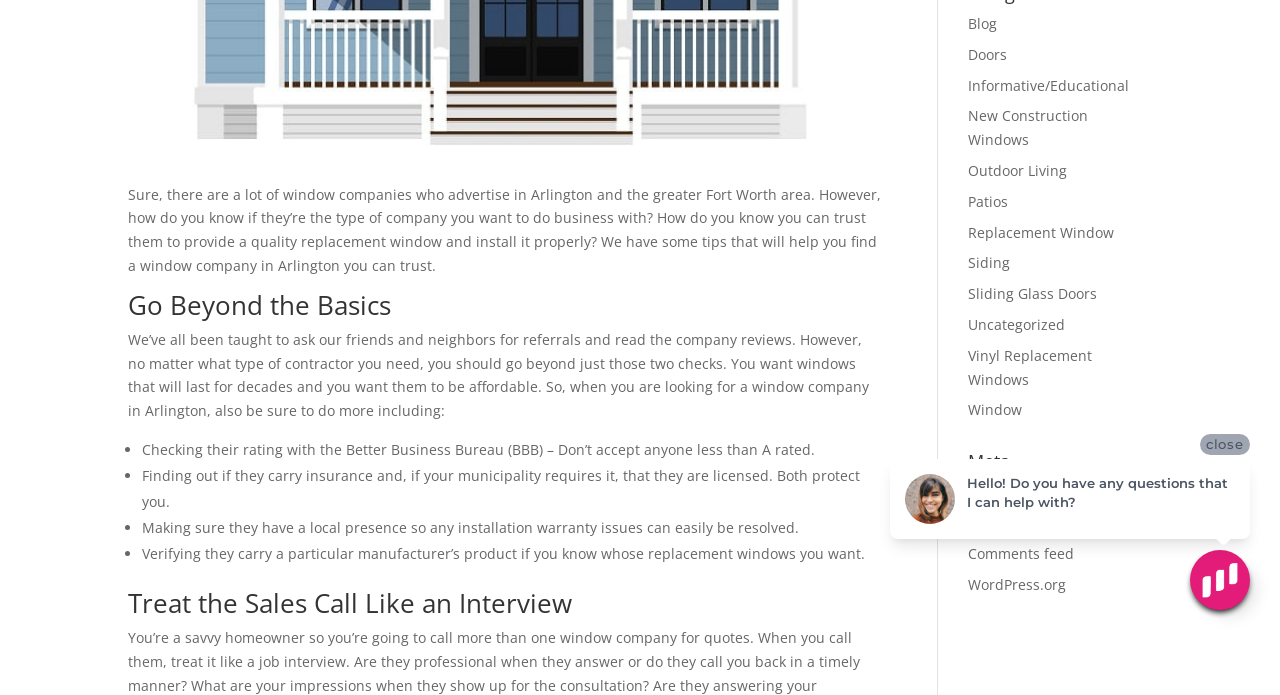Determine the bounding box coordinates of the UI element that matches the following description: "Blog". The coordinates should be four float numbers between 0 and 1 in the format [left, top, right, bottom].

[0.756, 0.02, 0.779, 0.047]